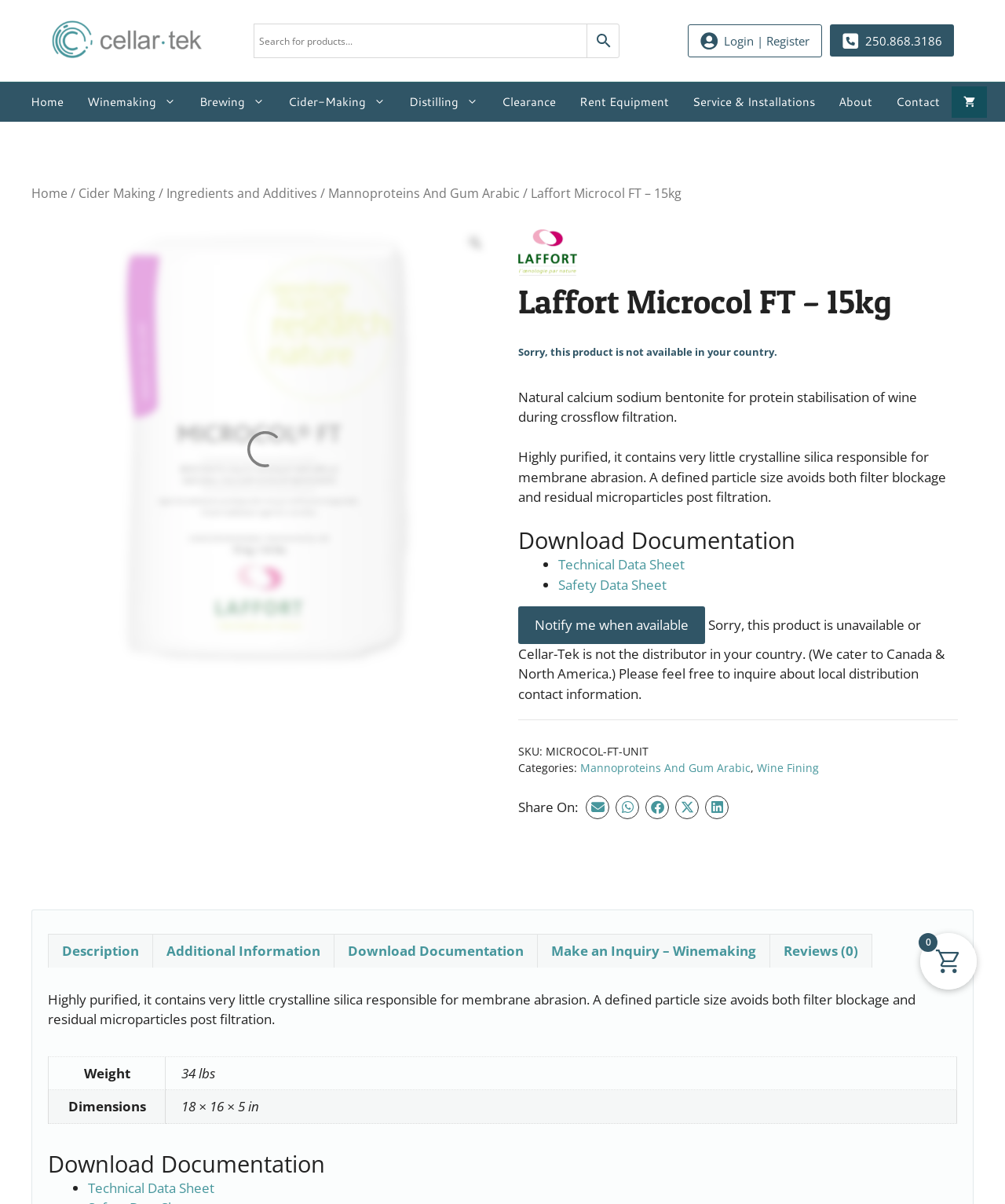Summarize the webpage with intricate details.

This webpage is about a product called Laffort Microcol FT - 15kg, which is a natural calcium sodium bentonite for protein stabilization of wine during crossflow filtration. 

At the top of the page, there is a logo of Cellar Tek on the left side, and a search bar on the right side. Below the search bar, there are links to login or register, and a phone number. 

The main navigation menu is located below the top section, with links to different categories such as Home, Winemaking, Brewing, and more. 

The product information is displayed in the middle of the page, with a heading that reads "Laffort Microcol FT – 15kg". Below the heading, there is a description of the product, which explains its features and benefits. 

On the right side of the product description, there is an image of the product. Below the image, there are links to download documentation, including a technical data sheet and a safety data sheet. 

Further down the page, there is a section that displays the product's categories, including Mannoproteins And Gum Arabic and Wine Fining. There are also social media sharing links and a button to notify when the product is available. 

At the bottom of the page, there is a tab list with four tabs: Description, Additional Information, Download Documentation, and Reviews. The Description tab is selected by default, and it displays the product description again. The Additional Information tab contains a table with product specifications, including weight and dimensions. The Download Documentation tab has links to download technical data sheets and safety data sheets. The Reviews tab is empty, with no reviews available.